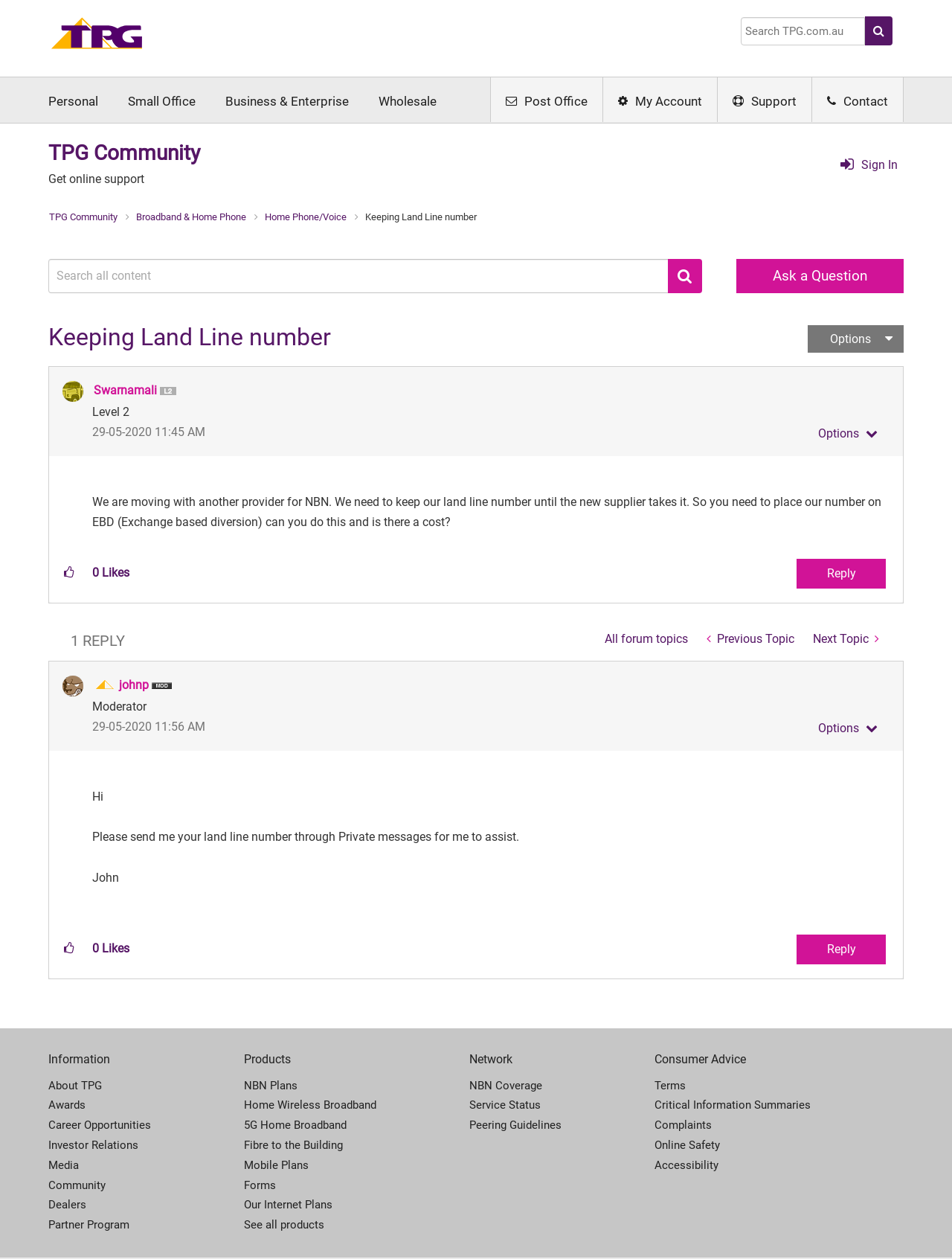Create an elaborate caption for the webpage.

This webpage is a community forum discussion page titled "Keeping Land Line number" on the TPG Community website. At the top, there is a navigation bar with links to "Home", "Business & Enterprise", "Wholesale", "Post Office", "My Account", "Support", and "Contact". Below the navigation bar, there is a search box and a button with a magnifying glass icon.

On the left side of the page, there is a sidebar with links to "Personal", "Small Office", and "TPG Community". Below the sidebar, there is a section with the title "TPG Community" and a link to "Broadband & Home Phone" and "Home Phone/Voice". The current page, "Keeping Land Line number", is highlighted and disabled.

The main content of the page is a discussion thread with two posts. The first post is from a user named Swarnamali, who asks about keeping their landline number when switching to a new provider. The post includes the user's profile picture and a link to their profile. Below the post, there are buttons to "Show post option menu" and "Reply".

The second post is a response from a moderator named johnp, who offers to assist with the landline number issue. The post includes the moderator's profile picture and a link to their profile. Below the post, there are buttons to "Show comment option menu" and "Reply".

At the bottom of the page, there are links to "All forum topics", "Previous Topic", and "Next Topic". There is also a section with information about the number of replies to the discussion thread.

On the right side of the page, there is a section with links to "About TPG", "Awards", "Career Opportunities", and other related topics. Below this section, there is a section with links to "Products", including "NBN Plans", "Home Wireless Broadband", and "Mobile Plans".